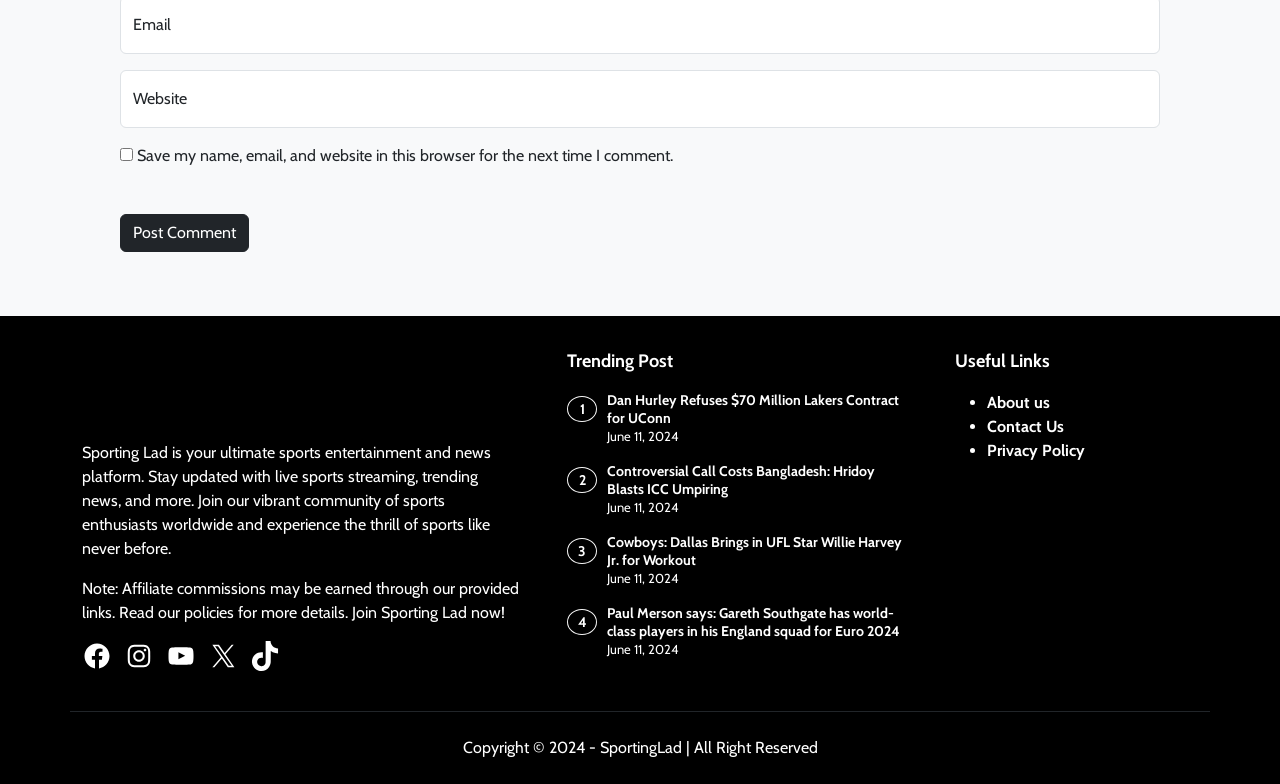What is the category of the link 'About us'?
Answer the question based on the image using a single word or a brief phrase.

Useful Links